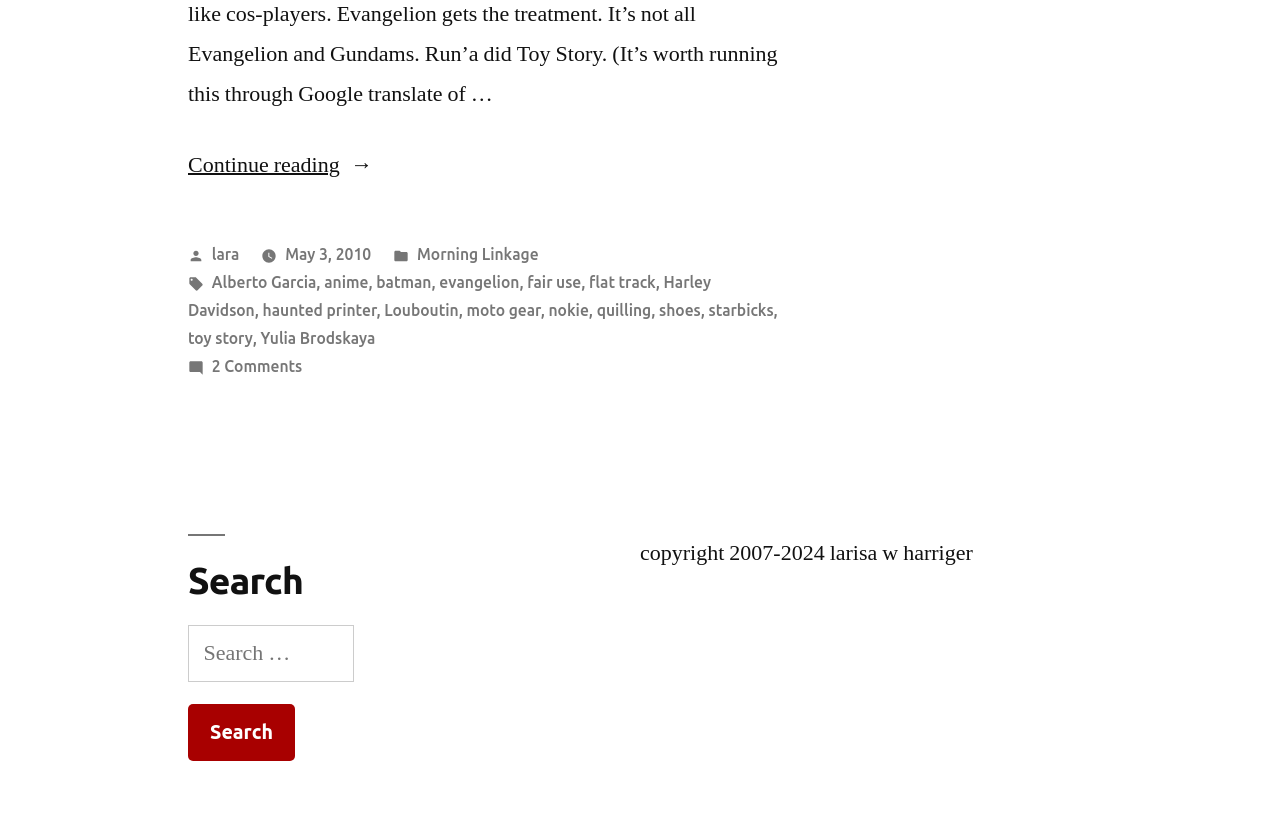What is the category of the post?
Please provide a single word or phrase in response based on the screenshot.

Morning Linkage